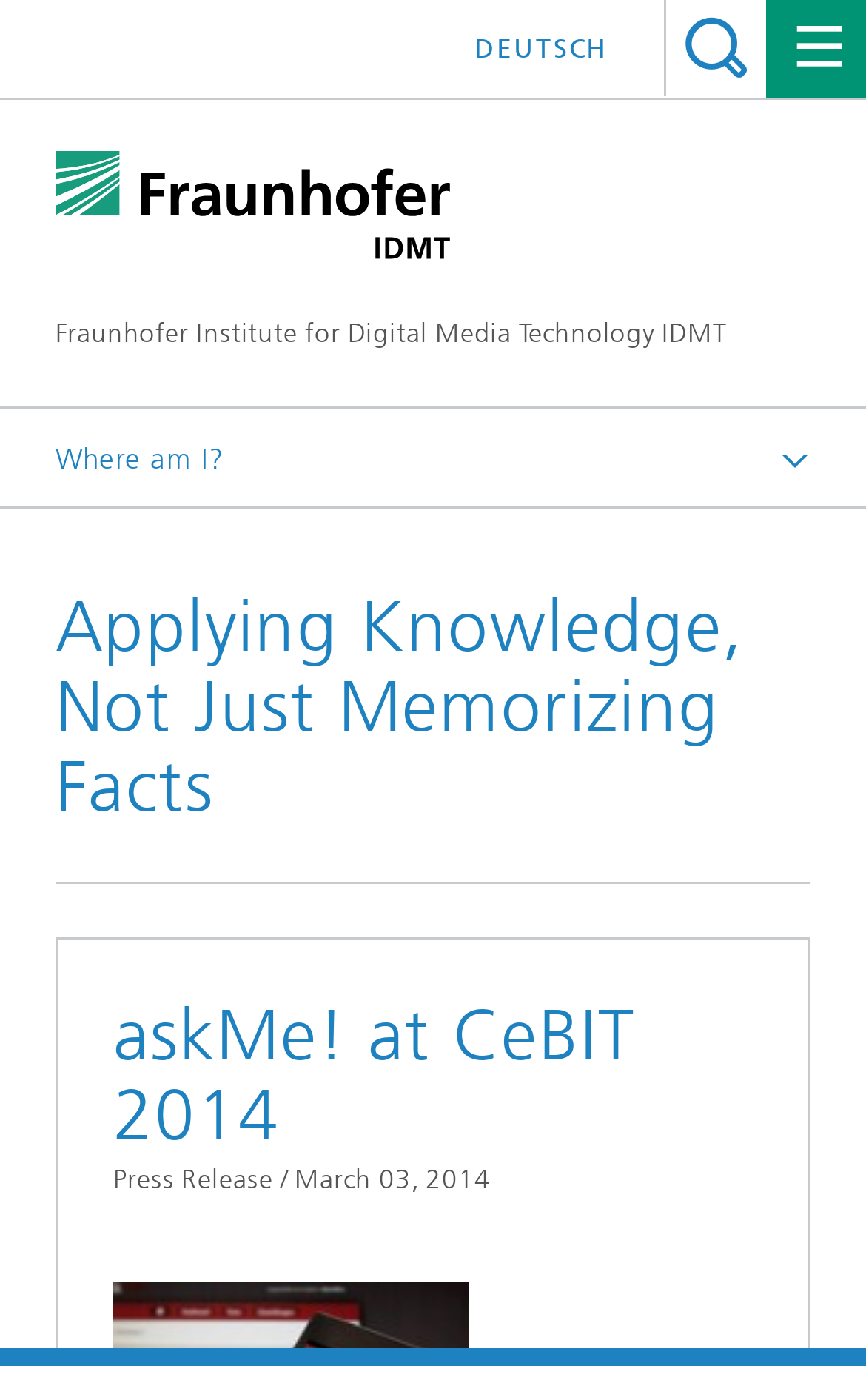What is the purpose of the textbox at the top?
Refer to the image and provide a concise answer in one word or phrase.

SEARCH